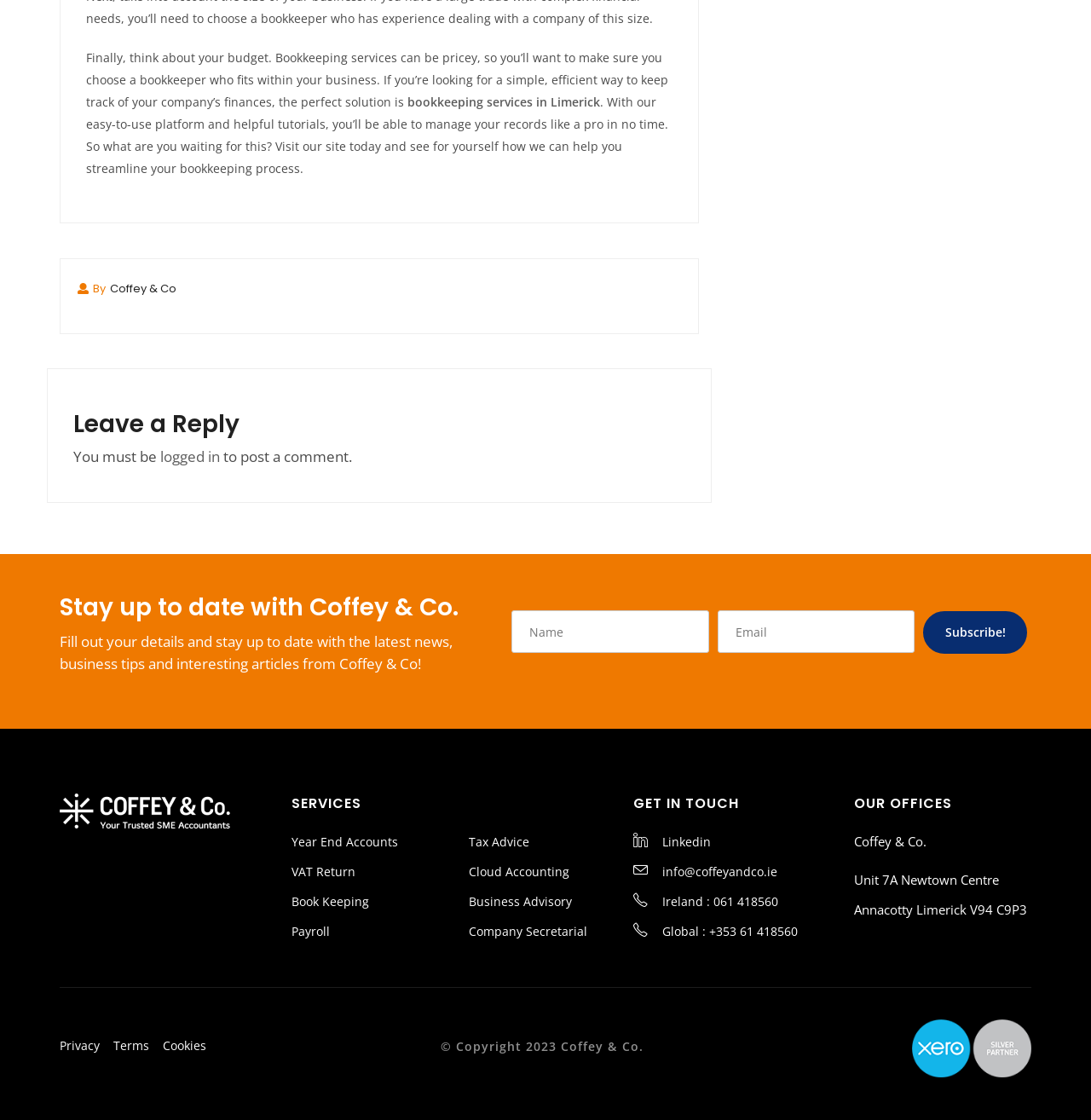Provide the bounding box coordinates of the area you need to click to execute the following instruction: "Fill in the 'Name' textbox".

[0.469, 0.545, 0.65, 0.583]